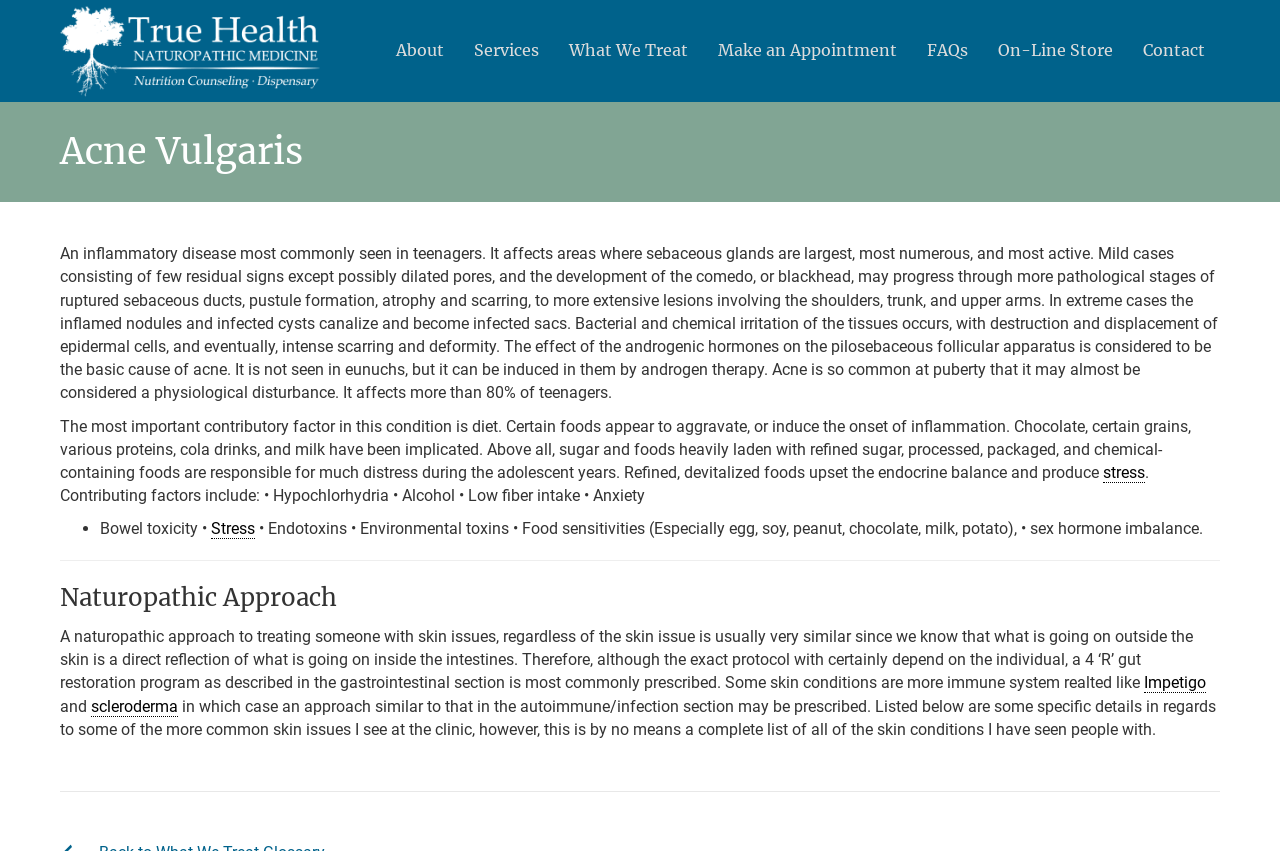Please predict the bounding box coordinates of the element's region where a click is necessary to complete the following instruction: "Click the 'Stress' link". The coordinates should be represented by four float numbers between 0 and 1, i.e., [left, top, right, bottom].

[0.165, 0.61, 0.199, 0.634]